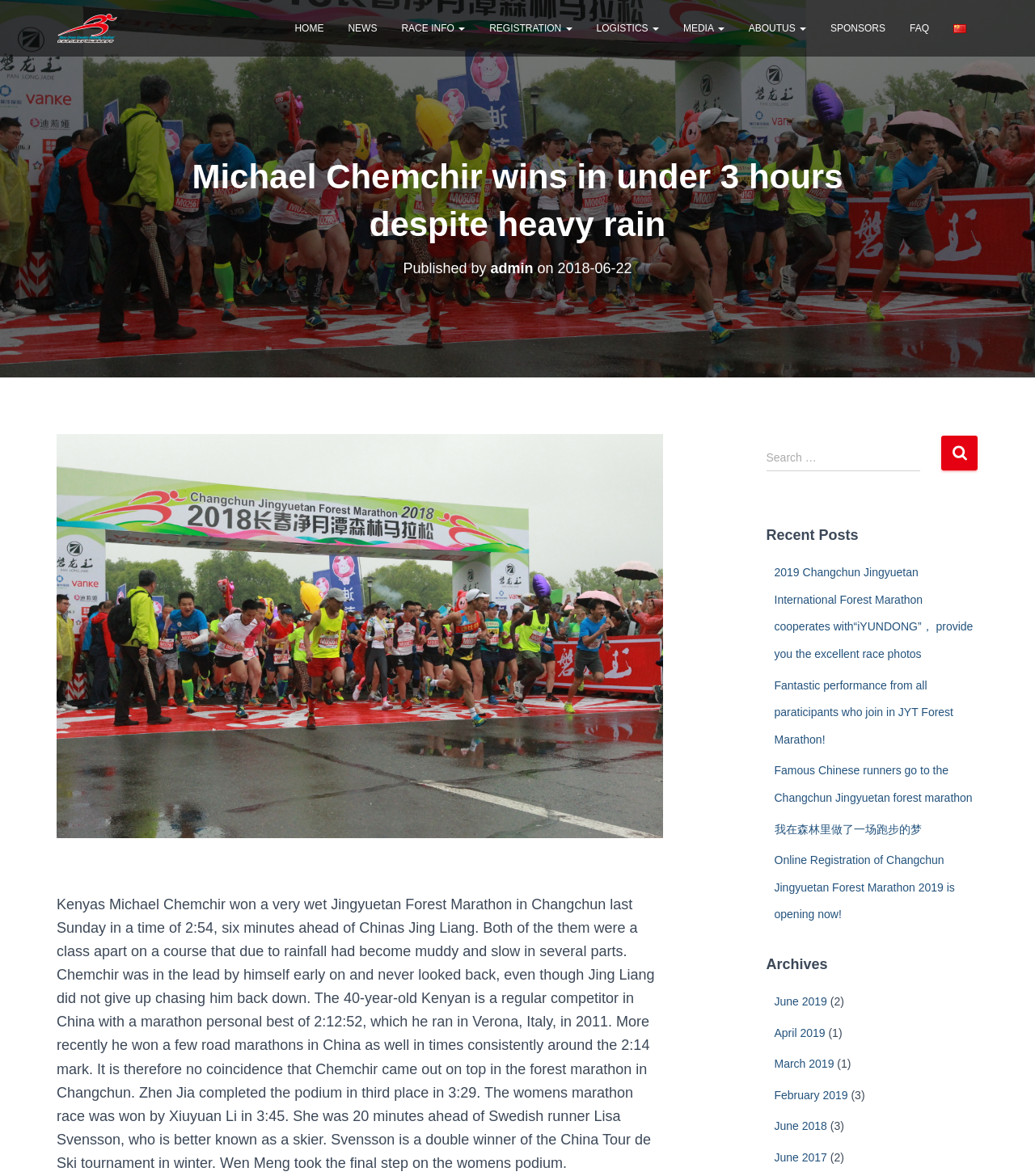Pinpoint the bounding box coordinates of the clickable element to carry out the following instruction: "Read the news about Michael Chemchir winning the marathon."

[0.131, 0.131, 0.869, 0.211]